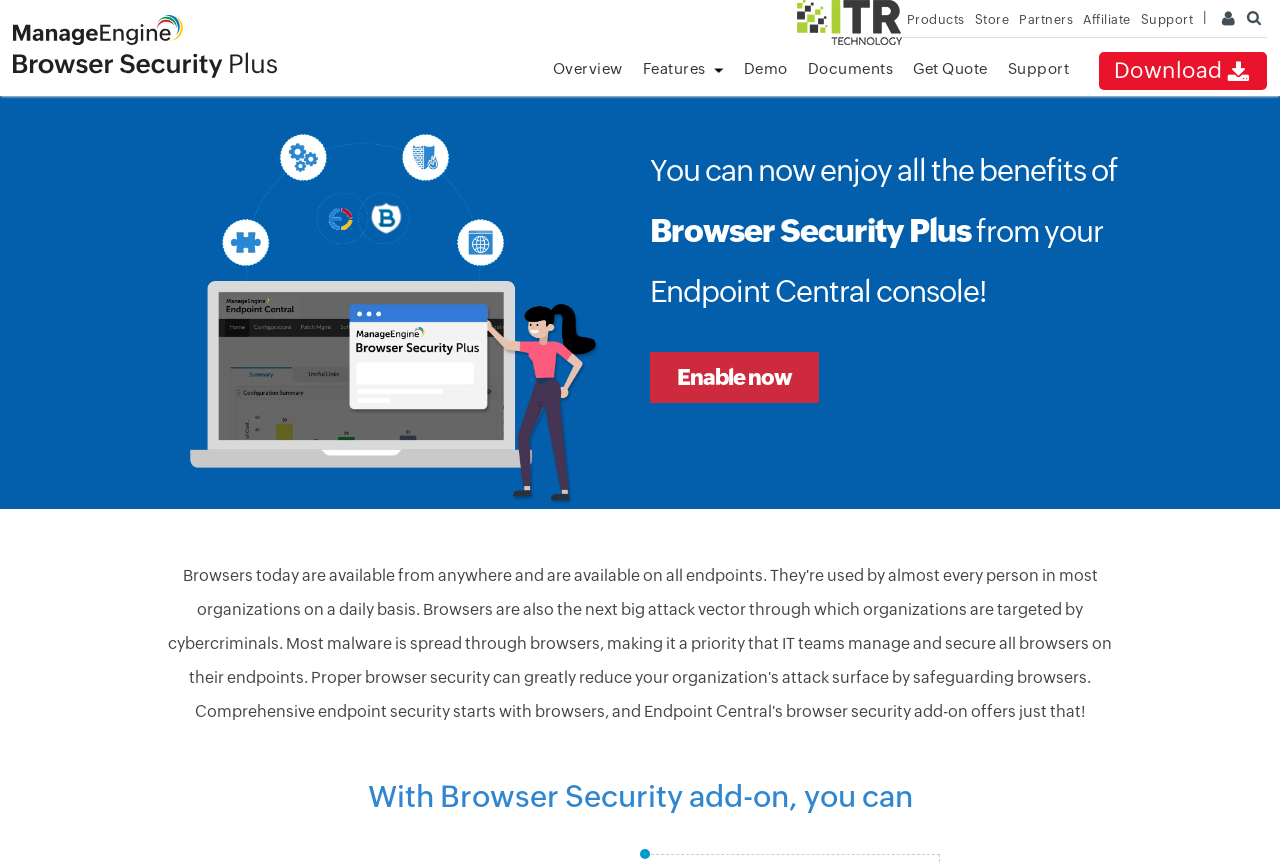Determine the bounding box coordinates for the UI element described. Format the coordinates as (top-left x, top-left y, bottom-right x, bottom-right y) and ensure all values are between 0 and 1. Element description: Our Services

None